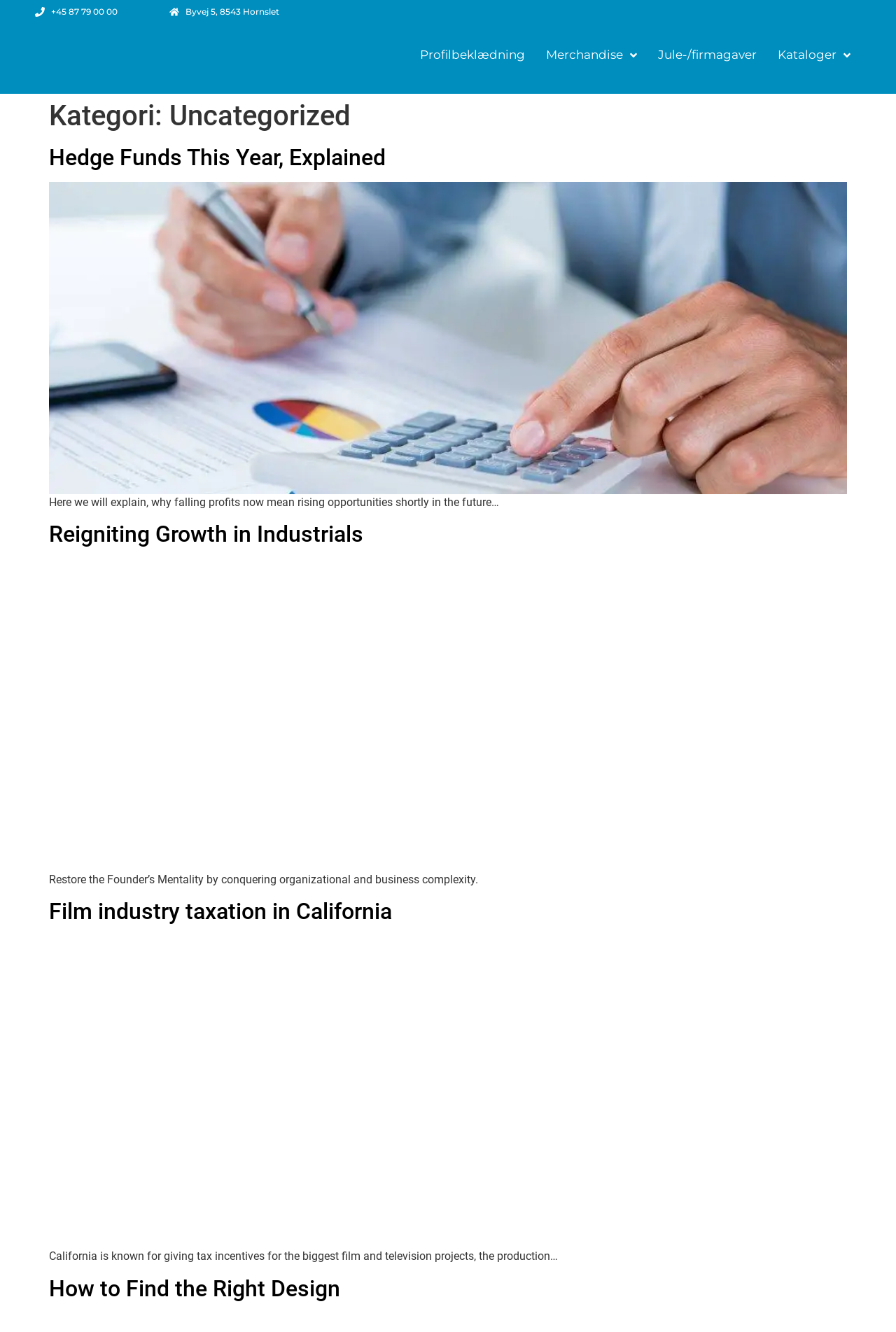Identify the bounding box of the UI element described as follows: "Reigniting Growth in Industrials". Provide the coordinates as four float numbers in the range of 0 to 1 [left, top, right, bottom].

[0.055, 0.391, 0.405, 0.411]